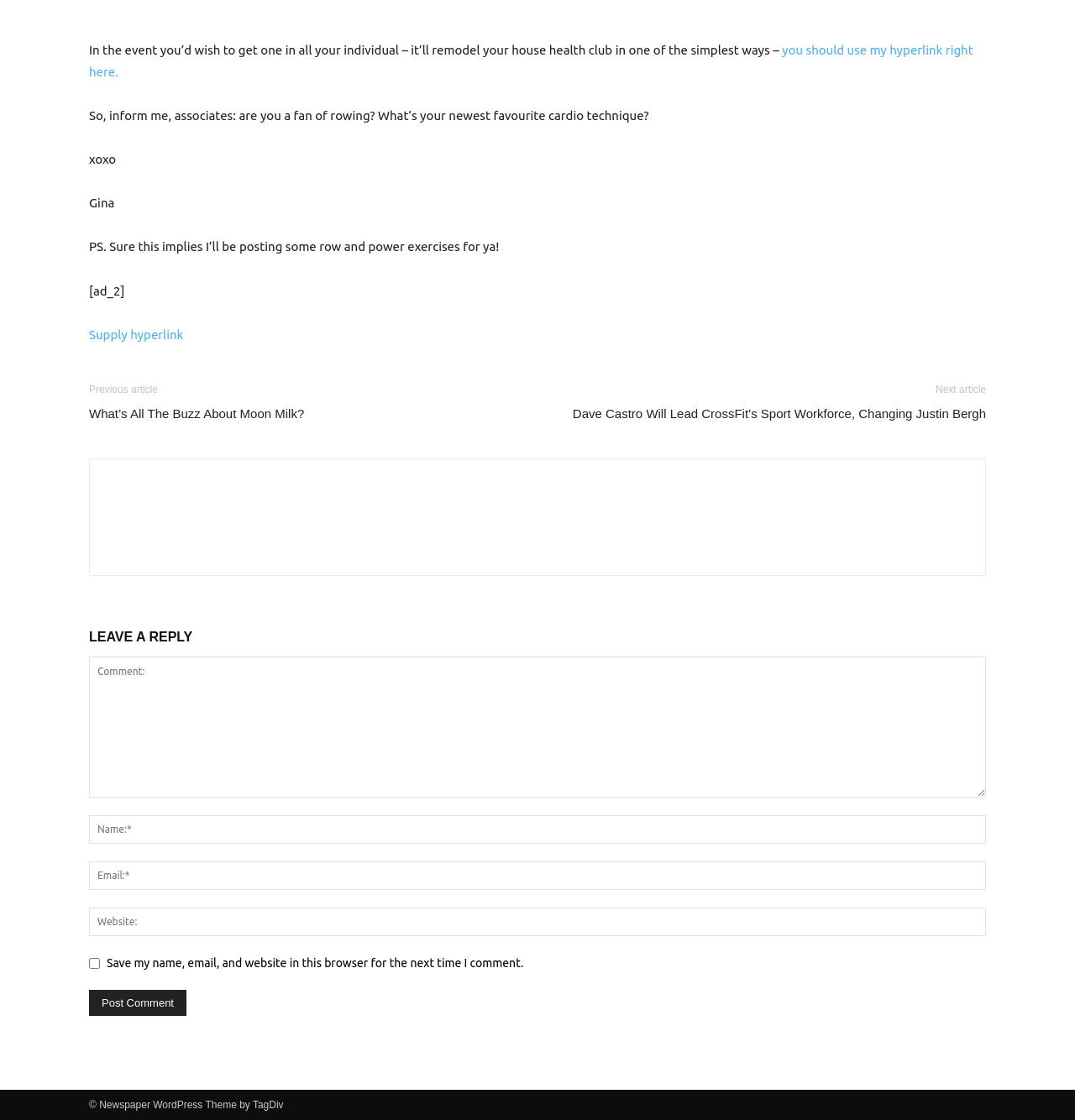Answer the question below with a single word or a brief phrase: 
What can be posted using the button?

Comment